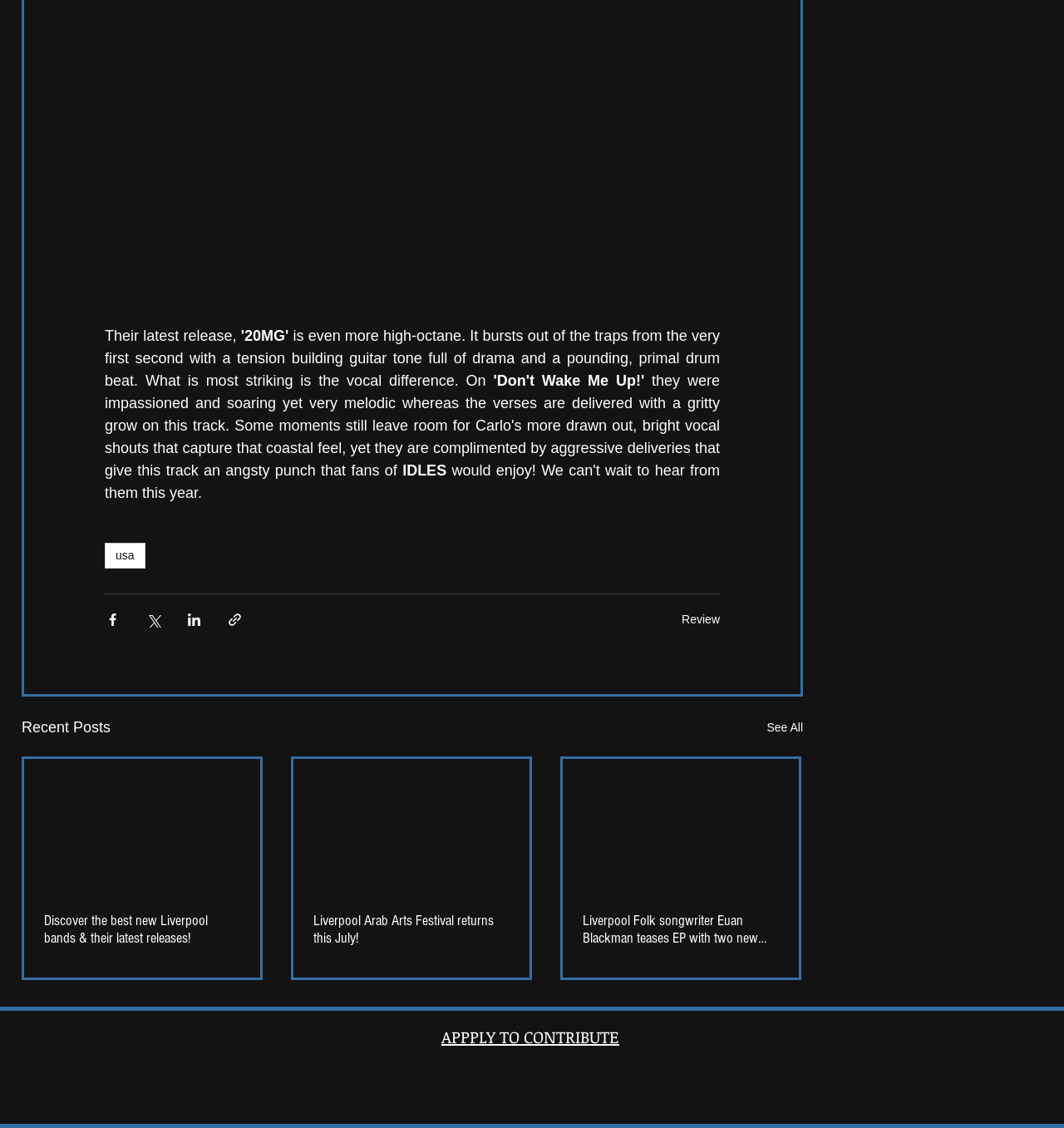Please analyze the image and give a detailed answer to the question:
What is the name of the band mentioned in the article?

The answer can be found in the StaticText element with the text 'IDLES' at coordinates [0.378, 0.41, 0.42, 0.425]. This element is a child of the Root Element and is likely a heading or title of the article.